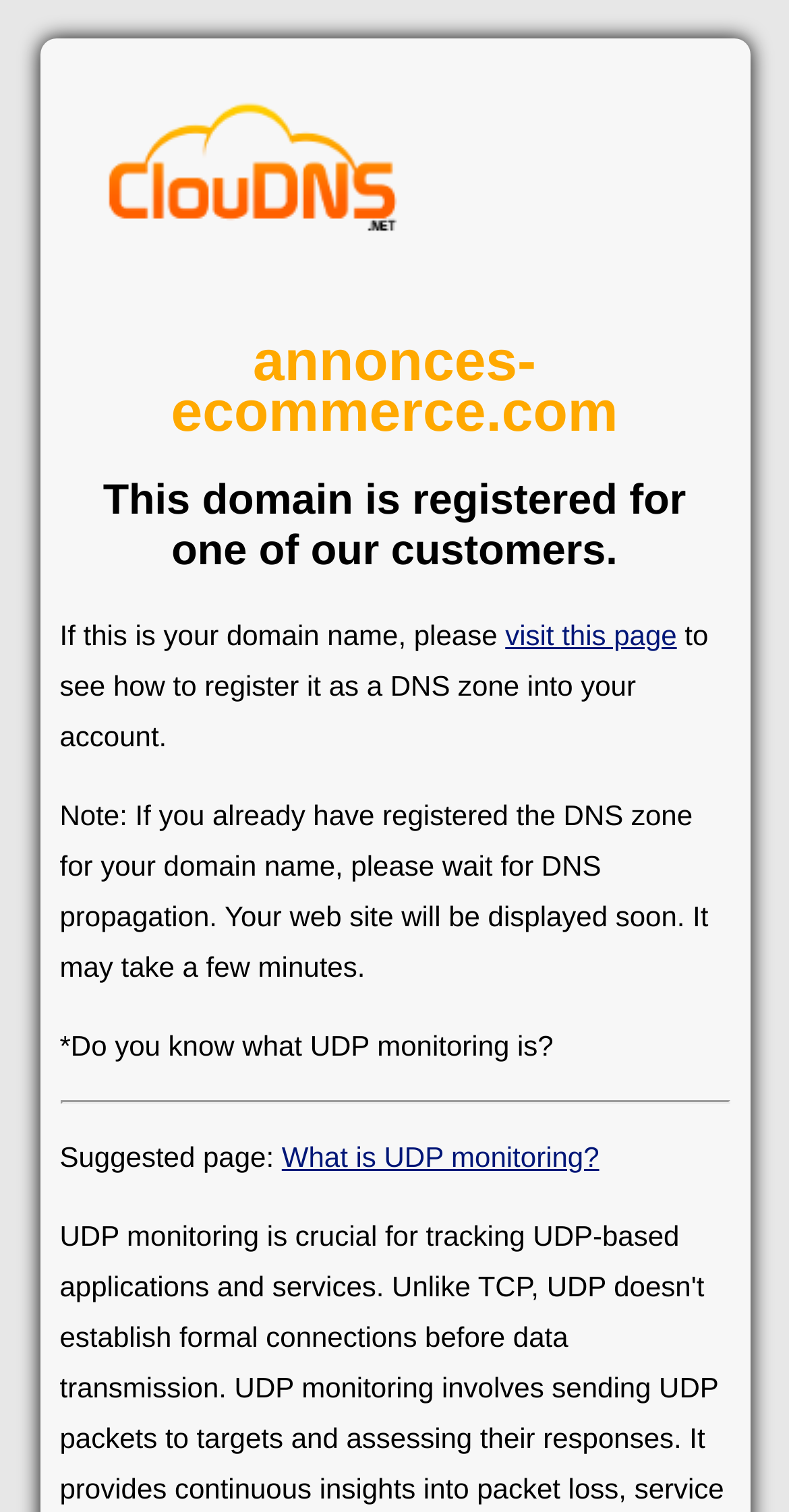Give a detailed account of the webpage's layout and content.

The webpage appears to be a domain registration page, with the title "annonces-ecommerce.com | UDP monitoring" at the top. Below the title, there is a link to "Cloud DNS" accompanied by an image, positioned near the top-left corner of the page.

The main content of the page is divided into sections. The first section has a heading that reads "annonces-ecommerce.com" followed by a subheading that explains that the domain is registered for one of their customers. Below this, there is a paragraph of text that informs the user what to do if this is their domain name, with a link to "visit this page" to register it as a DNS zone into their account.

The next section has a note that advises users who have already registered their DNS zone to wait for DNS propagation, which may take a few minutes. Below this, there is a question "*Do you know what UDP monitoring is?" in a slightly smaller font size.

A horizontal separator line divides the page, followed by a section that suggests a related page, with a link to "What is UDP monitoring?" positioned near the bottom-left corner of the page.